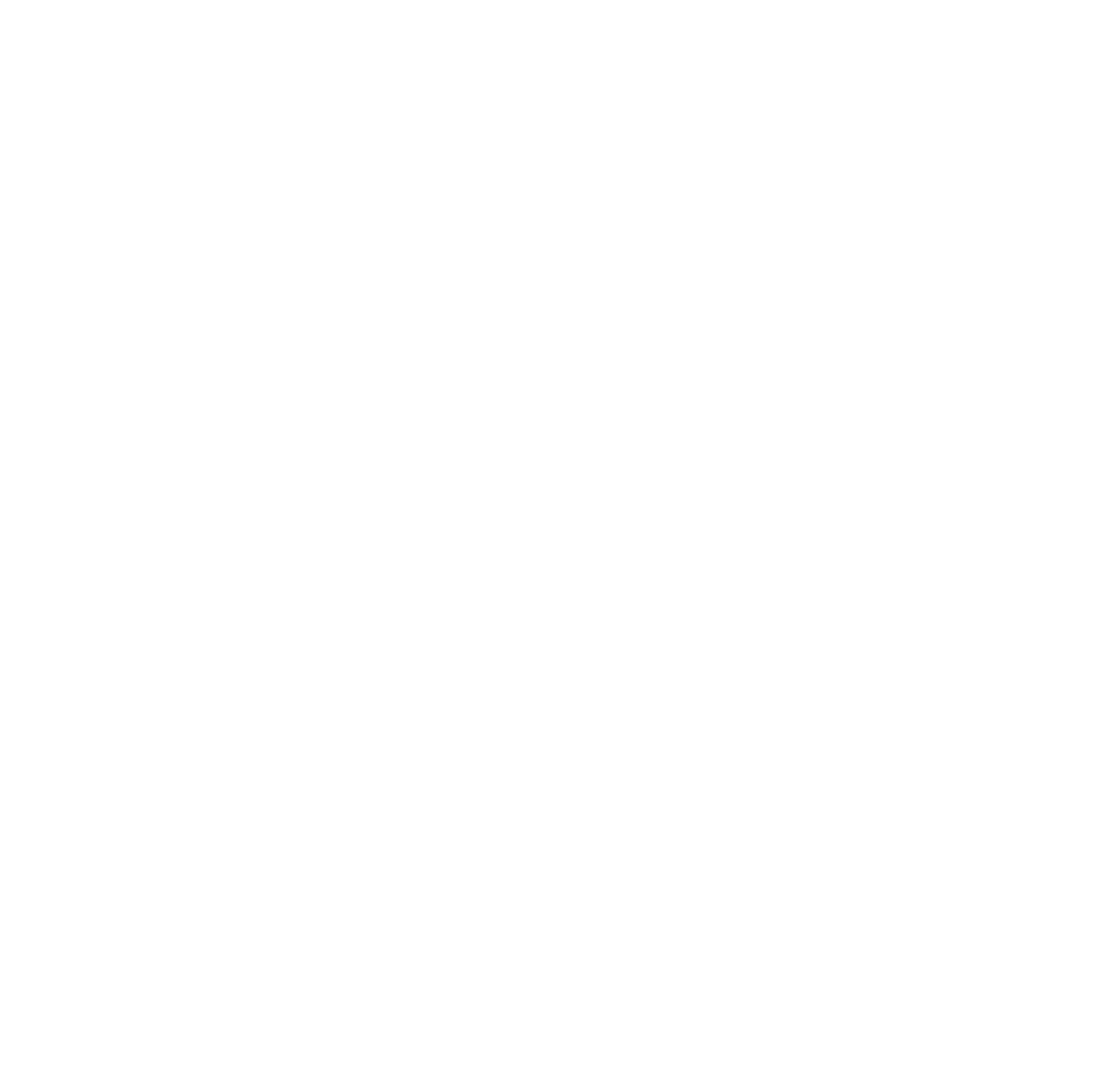What are the social media platforms listed?
Please ensure your answer to the question is detailed and covers all necessary aspects.

The social media platforms are listed under the 'Social' heading, which includes links to Instagram, Facebook, and Pinterest.